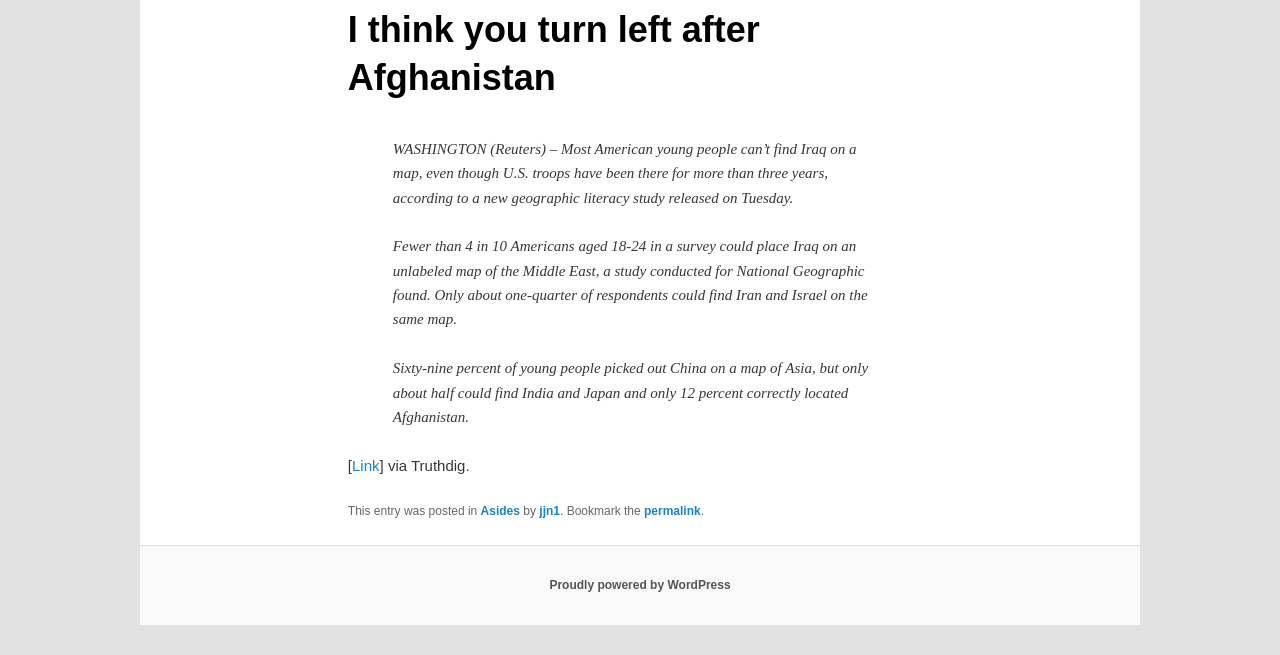From the webpage screenshot, predict the bounding box coordinates (top-left x, top-left y, bottom-right x, bottom-right y) for the UI element described here: Proudly powered by WordPress

[0.429, 0.883, 0.571, 0.904]